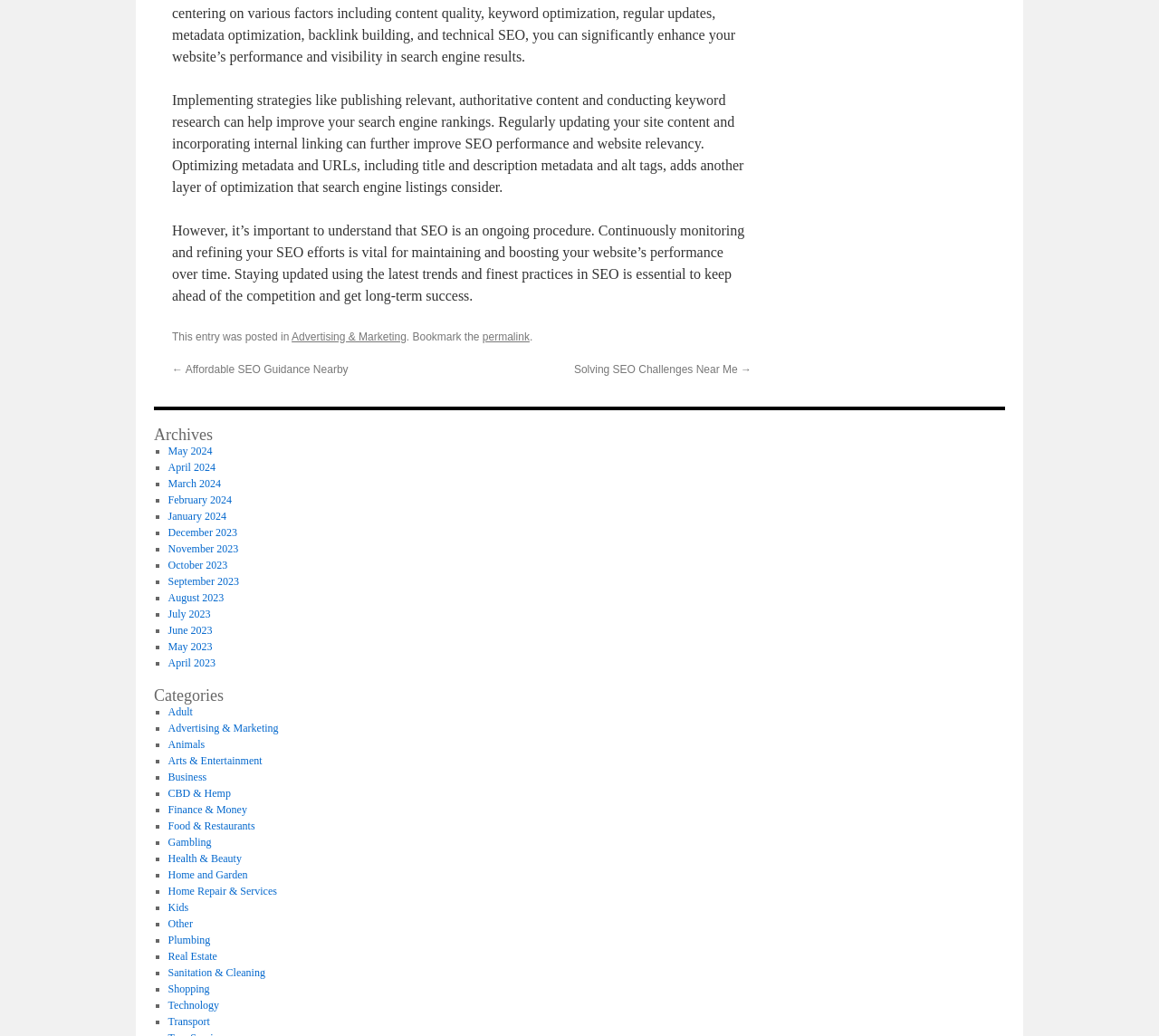Could you highlight the region that needs to be clicked to execute the instruction: "Read the post in May 2024"?

[0.145, 0.429, 0.183, 0.441]